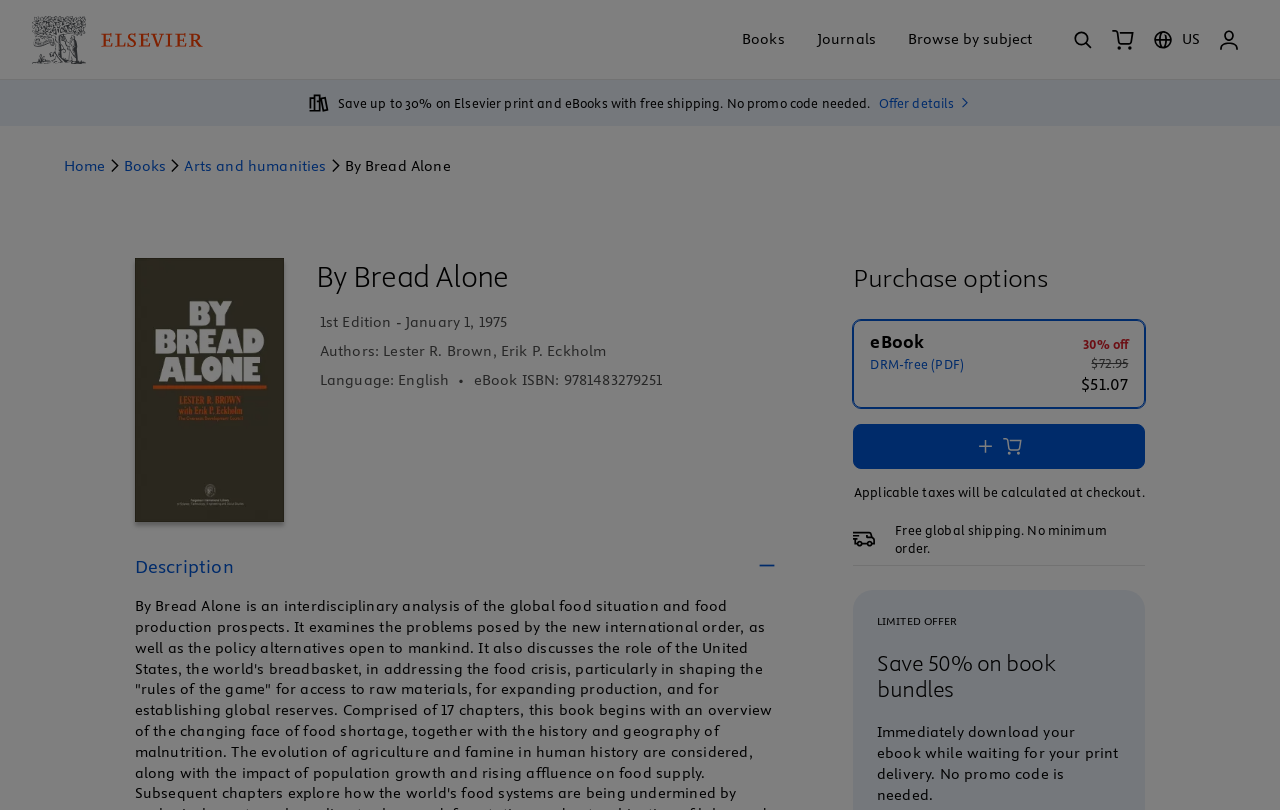Locate the bounding box coordinates of the clickable region necessary to complete the following instruction: "Get offer details". Provide the coordinates in the format of four float numbers between 0 and 1, i.e., [left, top, right, bottom].

[0.686, 0.114, 0.76, 0.14]